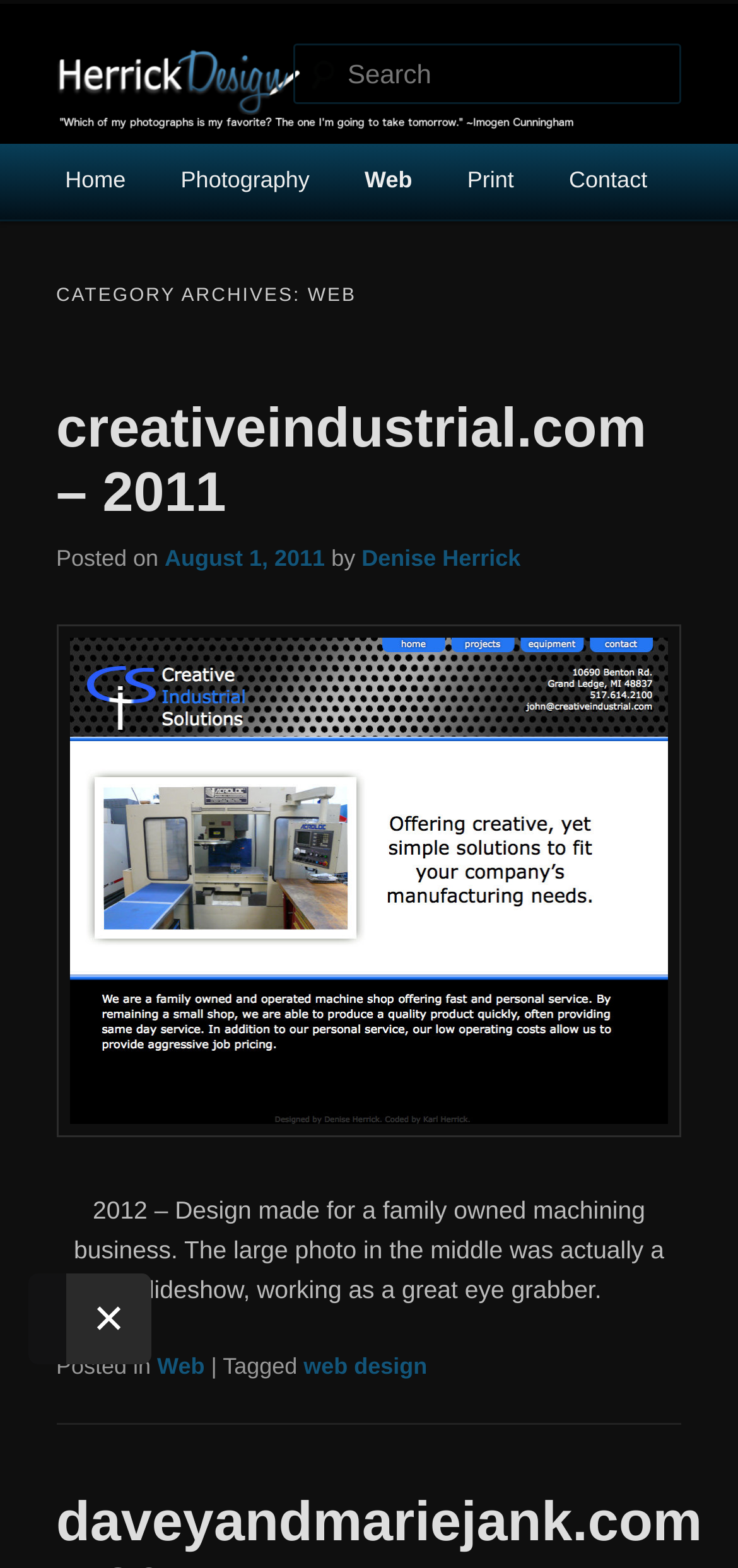Please identify the bounding box coordinates of the region to click in order to complete the given instruction: "Close the current window". The coordinates should be four float numbers between 0 and 1, i.e., [left, top, right, bottom].

[0.09, 0.812, 0.205, 0.87]